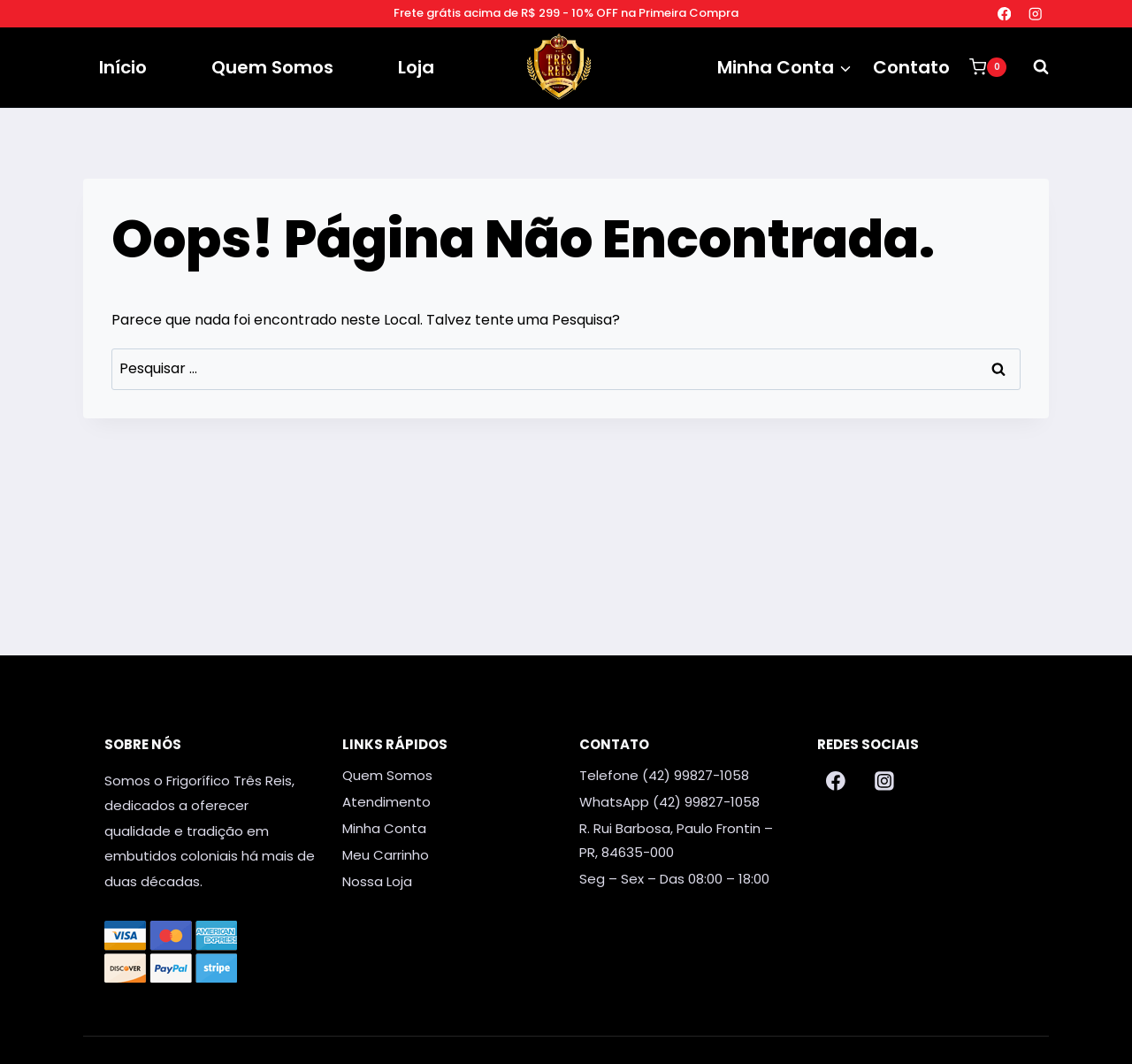Locate the bounding box coordinates of the area where you should click to accomplish the instruction: "Search for something".

[0.098, 0.327, 0.902, 0.366]